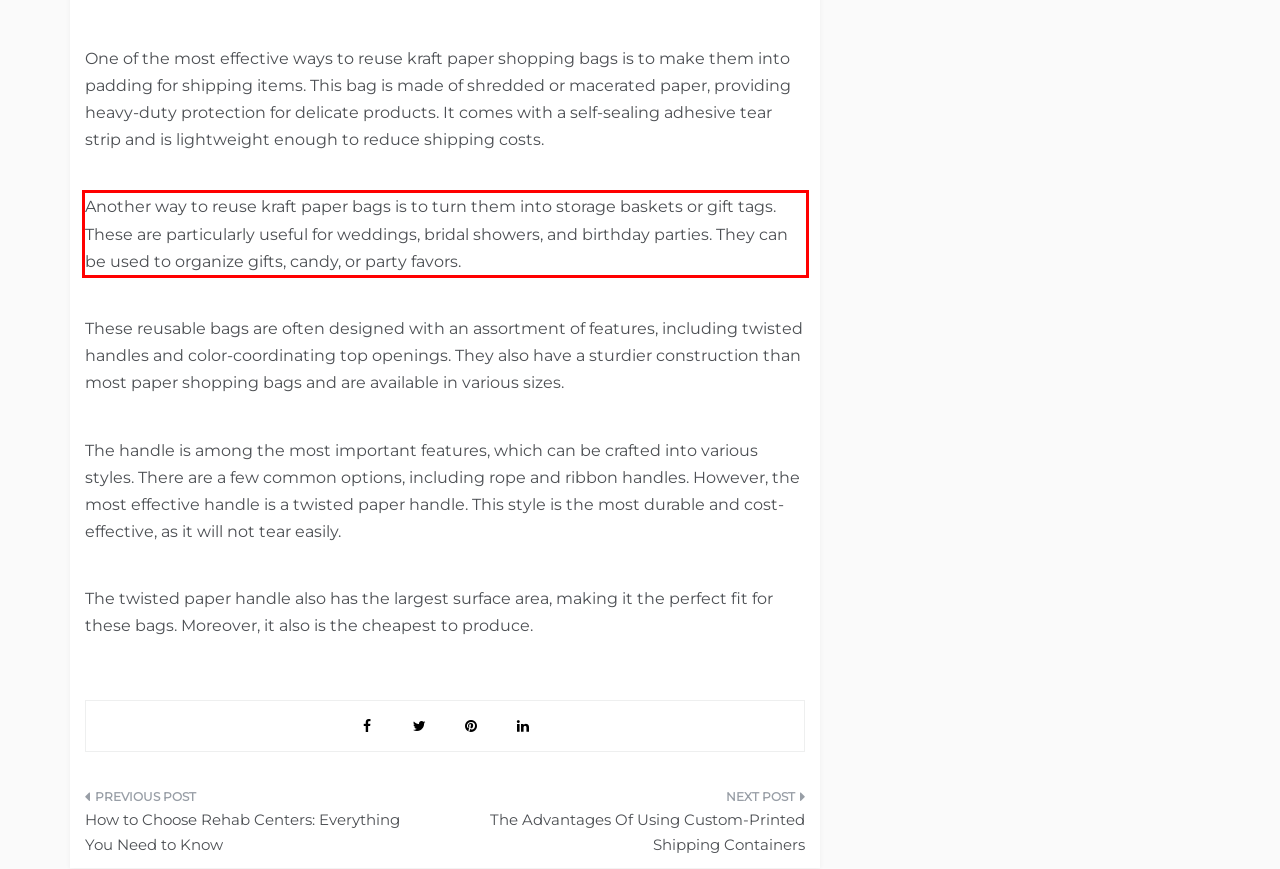Look at the screenshot of the webpage, locate the red rectangle bounding box, and generate the text content that it contains.

Another way to reuse kraft paper bags is to turn them into storage baskets or gift tags. These are particularly useful for weddings, bridal showers, and birthday parties. They can be used to organize gifts, candy, or party favors.